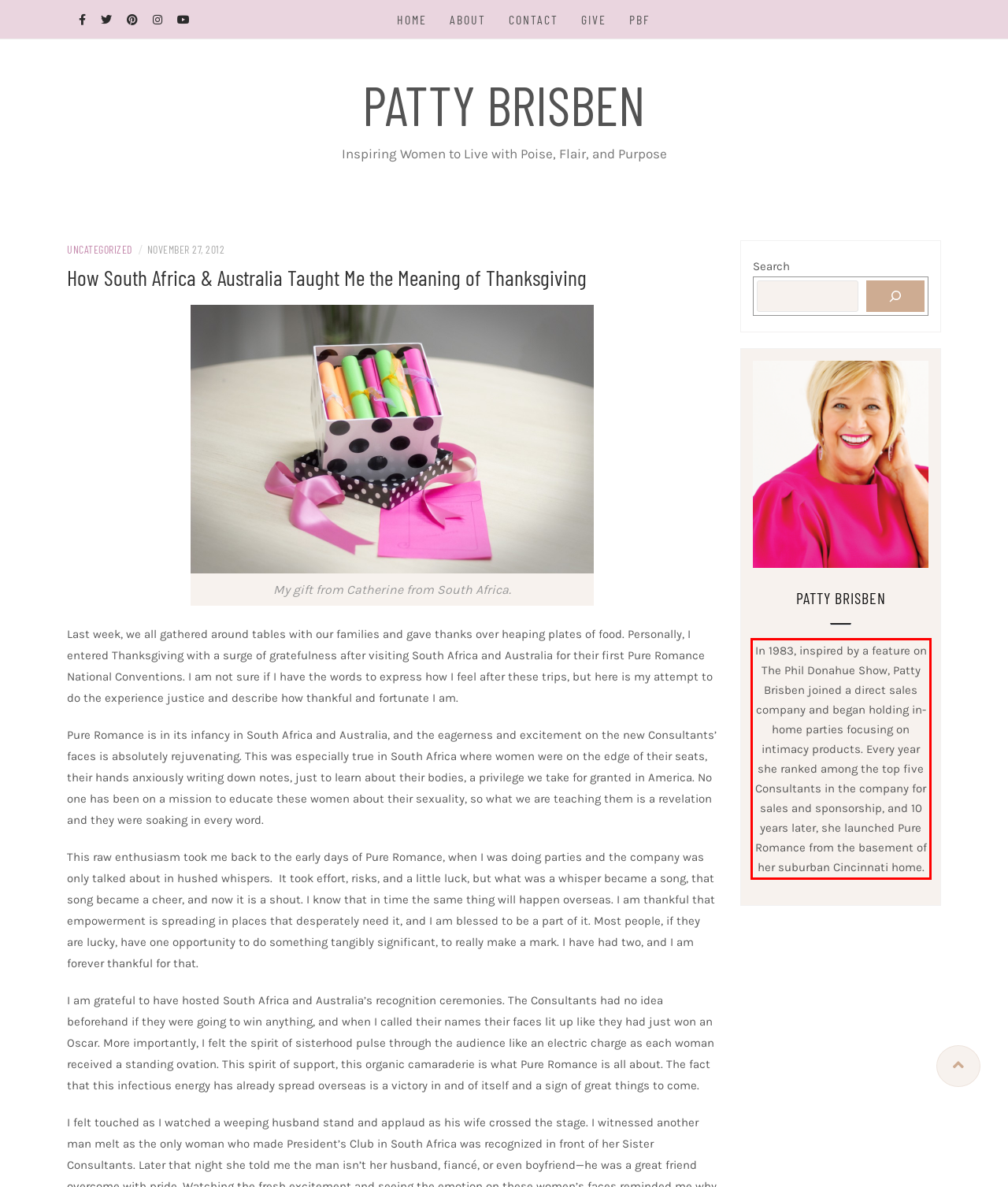Analyze the screenshot of the webpage and extract the text from the UI element that is inside the red bounding box.

In 1983, inspired by a feature on The Phil Donahue Show, Patty Brisben joined a direct sales company and began holding in-home parties focusing on intimacy products. Every year she ranked among the top five Consultants in the company for sales and sponsorship, and 10 years later, she launched Pure Romance from the basement of her suburban Cincinnati home.